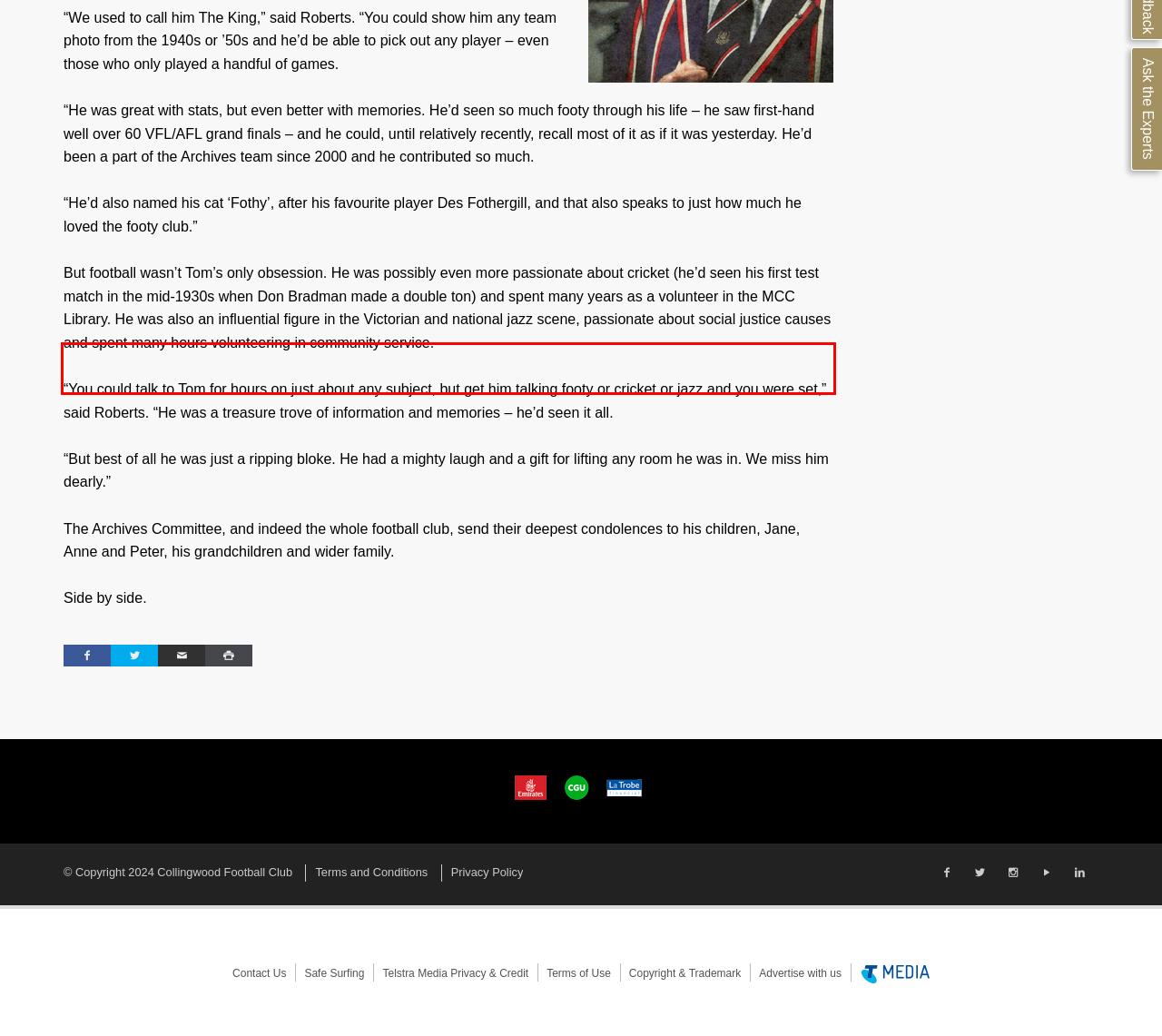From the provided screenshot, extract the text content that is enclosed within the red bounding box.

“You could talk to Tom for hours on just about any subject, but get him talking footy or cricket or jazz and you were set,” said Roberts. “He was a treasure trove of information and memories – he’d seen it all.